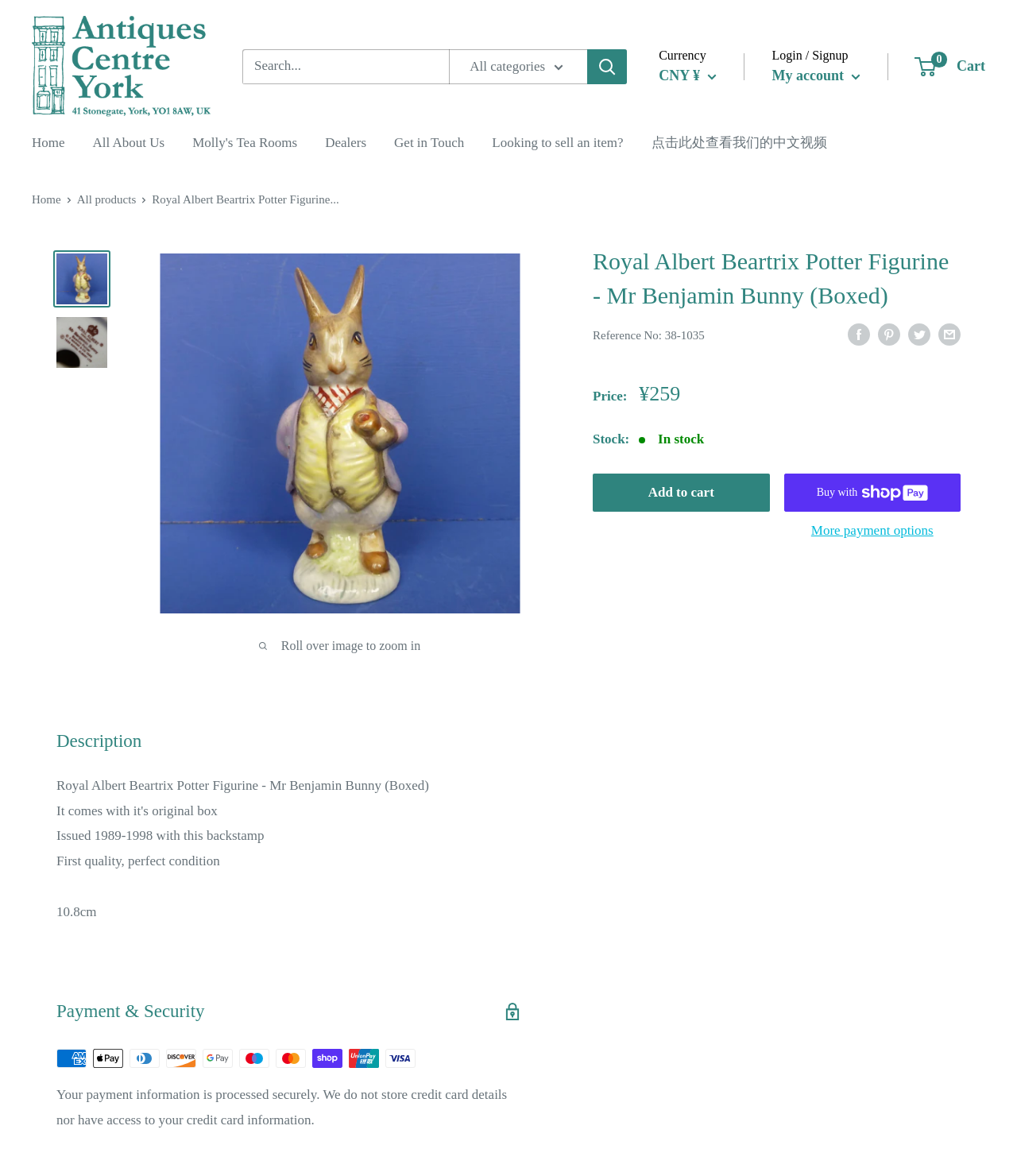Please determine the primary heading and provide its text.

Royal Albert Beartrix Potter Figurine - Mr Benjamin Bunny (Boxed)